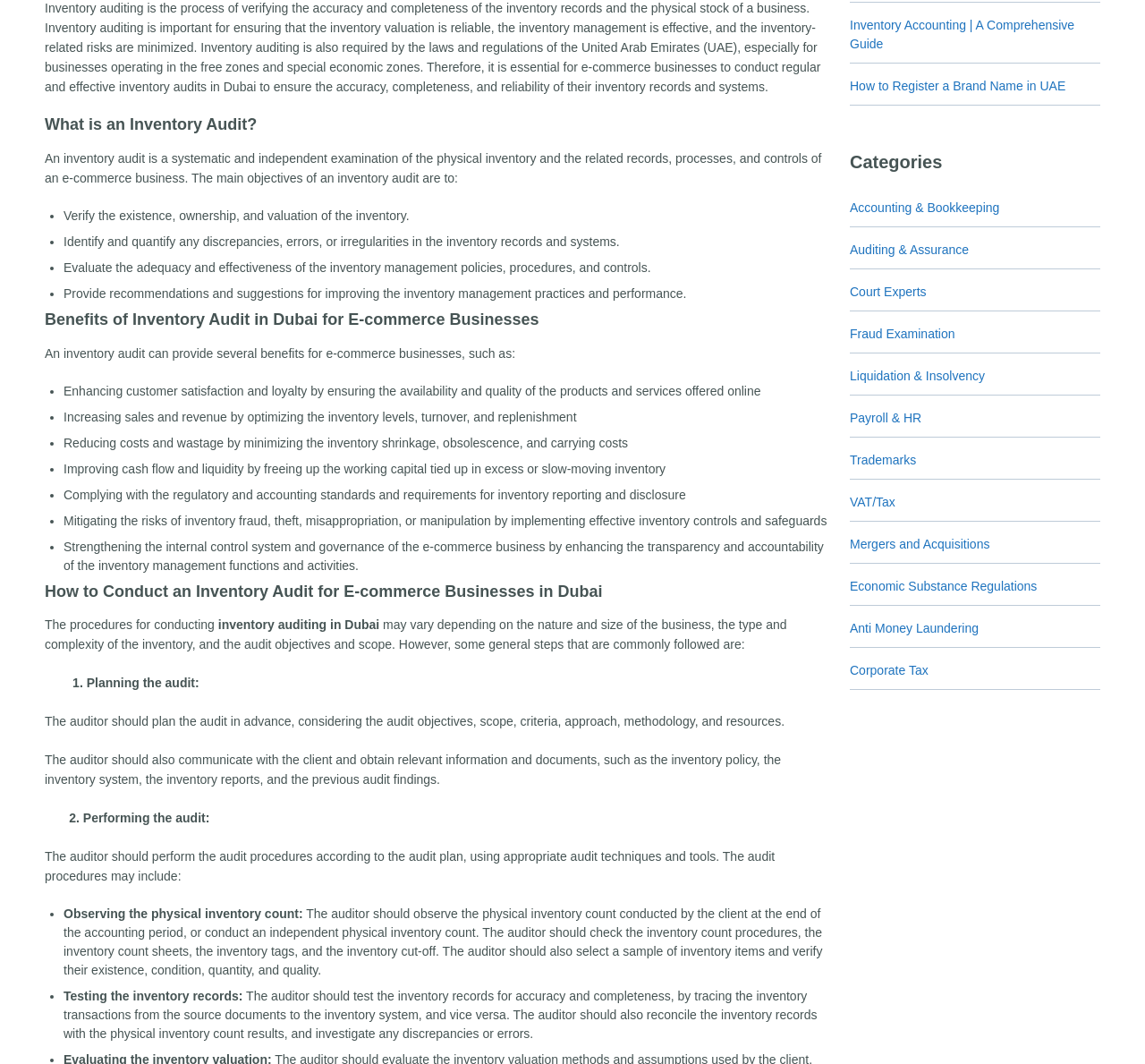Using the provided description Corporate Secretarial Services, find the bounding box coordinates for the UI element. Provide the coordinates in (top-left x, top-left y, bottom-right x, bottom-right y) format, ensuring all values are between 0 and 1.

[0.745, 0.125, 0.96, 0.156]